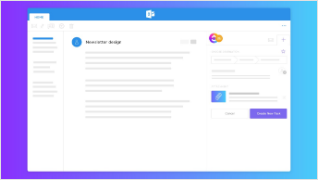Reply to the question with a single word or phrase:
What is the purpose of the 'Create New Task' button?

To create a new task